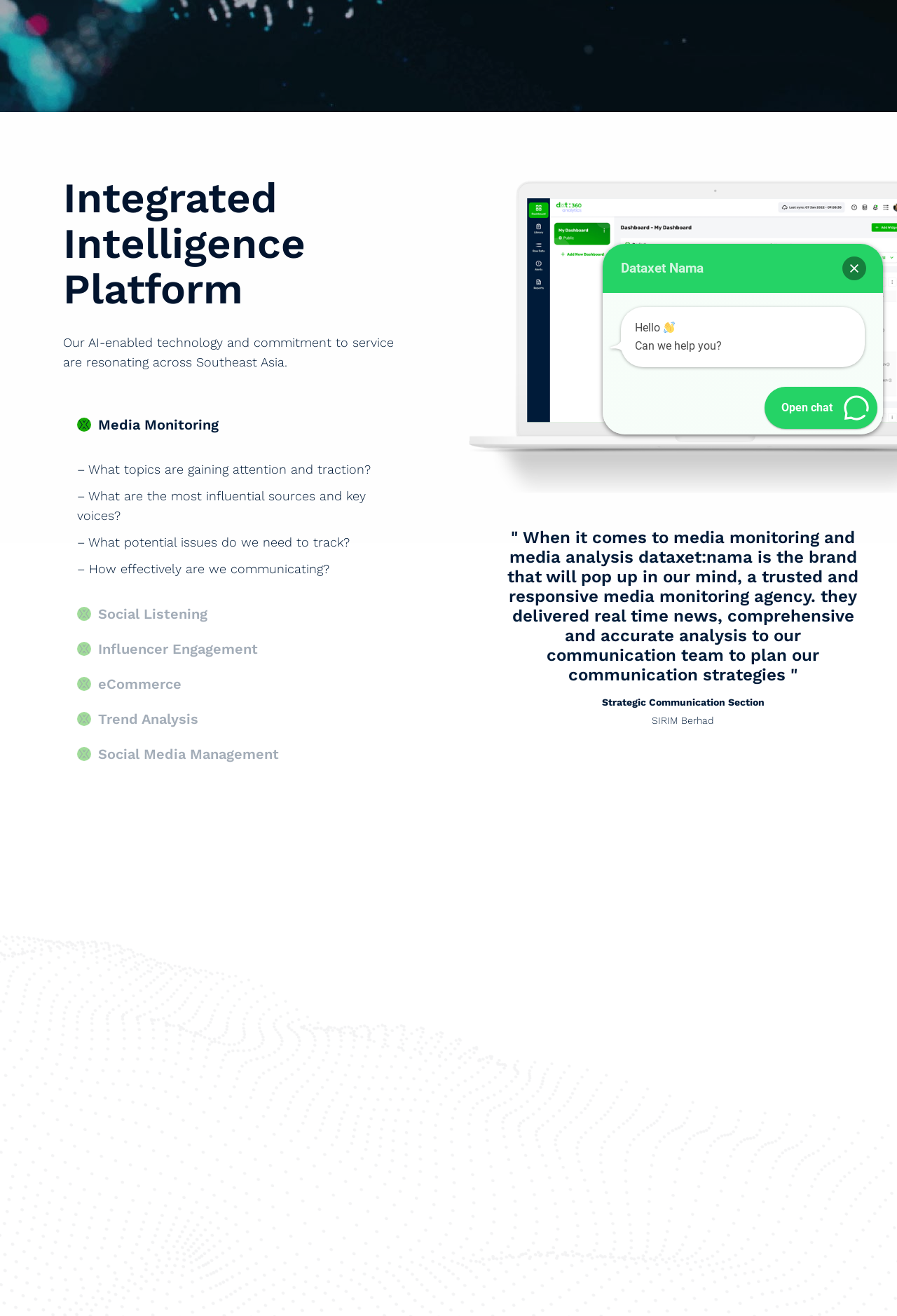Using the webpage screenshot, find the UI element described by Social Media Management. Provide the bounding box coordinates in the format (top-left x, top-left y, bottom-right x, bottom-right y), ensuring all values are floating point numbers between 0 and 1.

[0.07, 0.56, 0.461, 0.586]